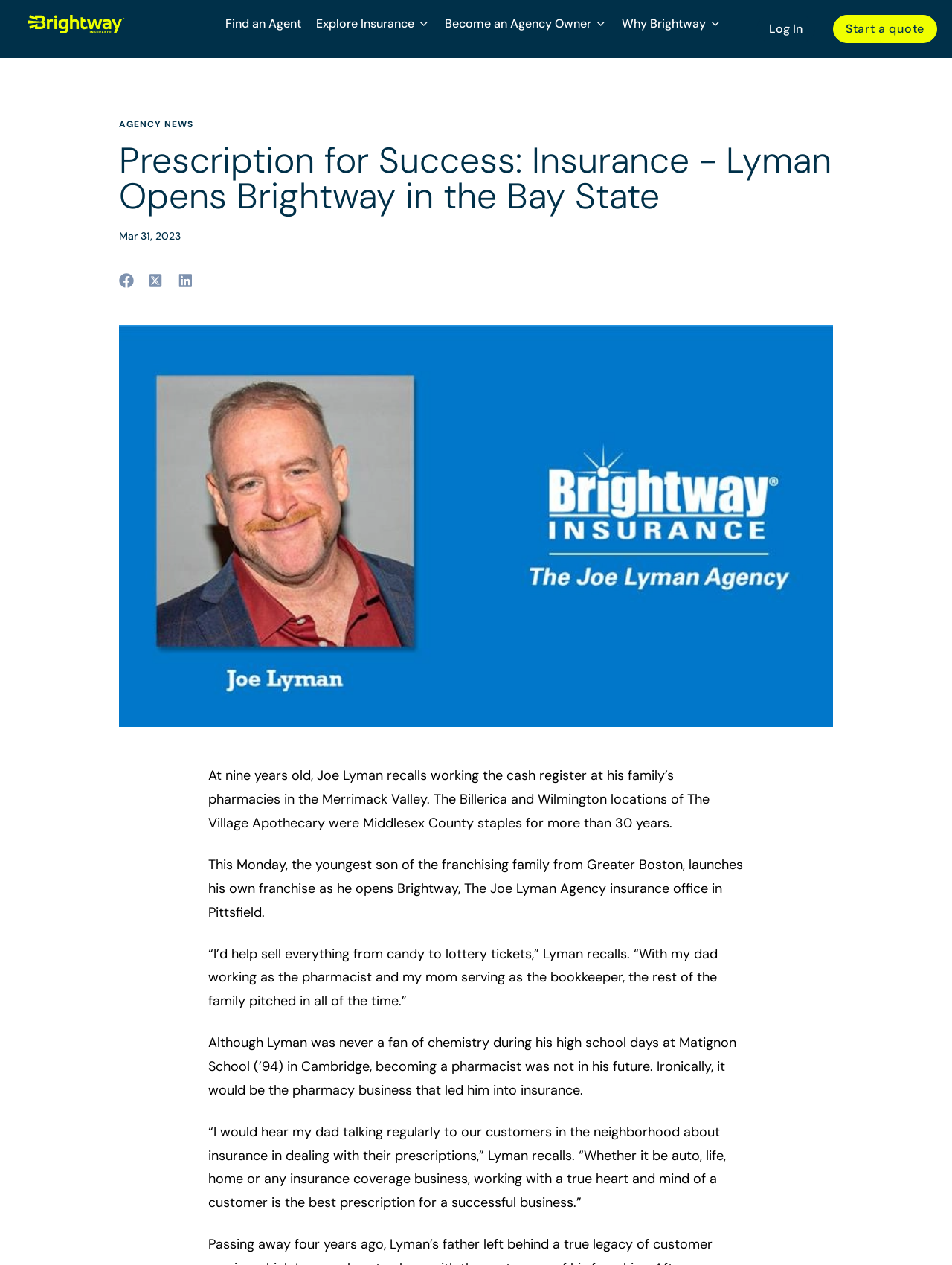Identify the bounding box coordinates of the area you need to click to perform the following instruction: "Start a quote".

[0.875, 0.012, 0.984, 0.034]